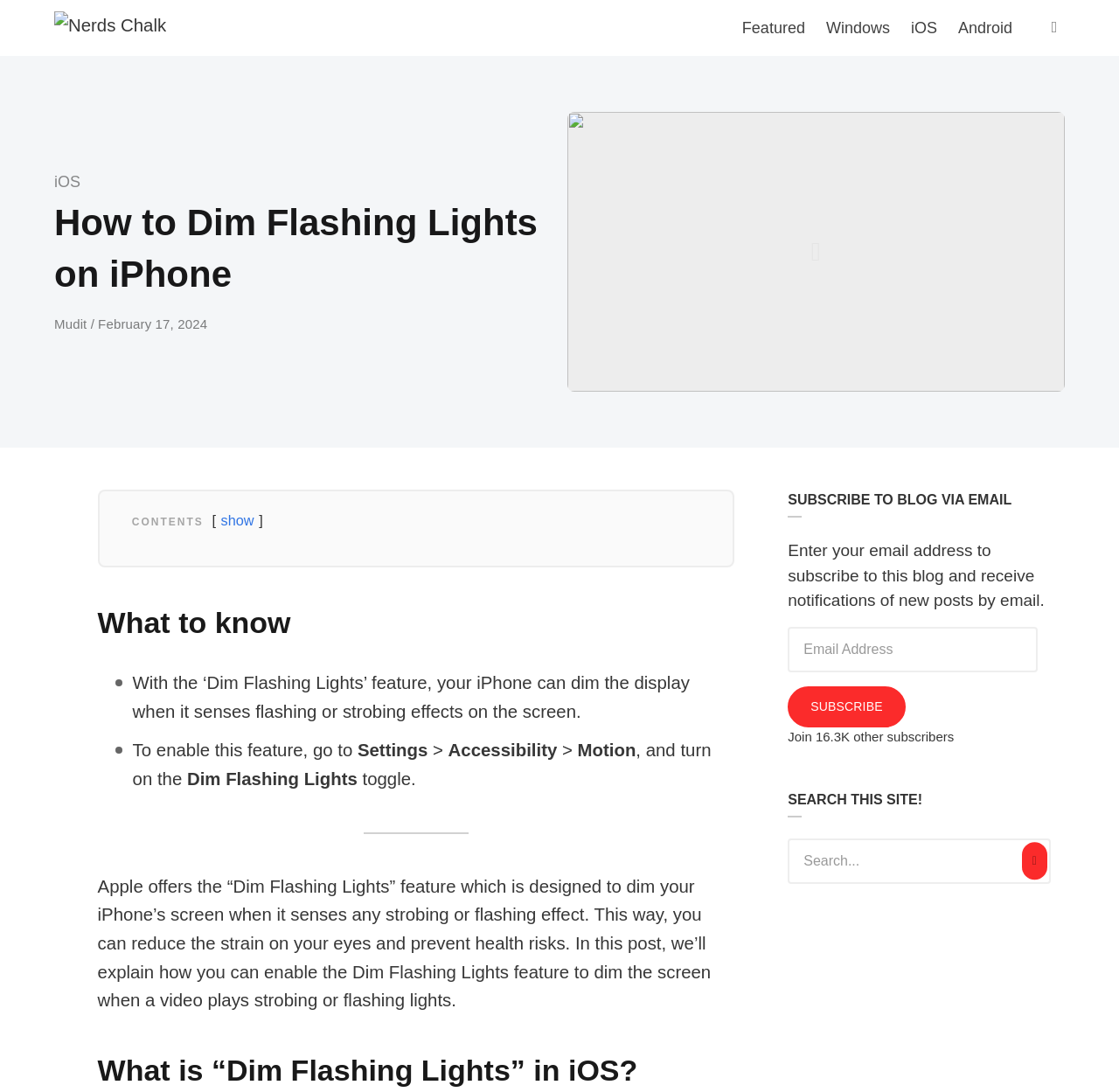Summarize the webpage with intricate details.

This webpage is about "How to Dim Flashing Lights on iPhone". At the top, there is a header section with a logo "Nerds Chalk" on the left and a navigation menu with links to "Featured", "Windows", "iOS", and "Android" on the right. Below the header, there is a search button on the top right corner.

The main content area is divided into several sections. The first section has a heading "How to Dim Flashing Lights on iPhone" and displays the author's name "Mudit" and the published date "February 17, 2024". Below this section, there is a figure or image.

The next section is titled "CONTENTS" and has a "show" link next to it. Following this, there is a section titled "What to know" which explains the "Dim Flashing Lights" feature on iPhone. The text describes how this feature can dim the display when it senses flashing or strobing effects on the screen and provides instructions on how to enable it.

Below this section, there is a horizontal separator line. The next section explains what the "Dim Flashing Lights" feature is and how it can reduce eye strain and health risks.

Further down, there are two sections: one for subscribing to the blog via email and another for searching the site. The subscription section has a heading "SUBSCRIBE TO BLOG VIA EMAIL" and a form to enter an email address. The search section has a heading "SEARCH THIS SITE!" and a search box with a "Search" button.